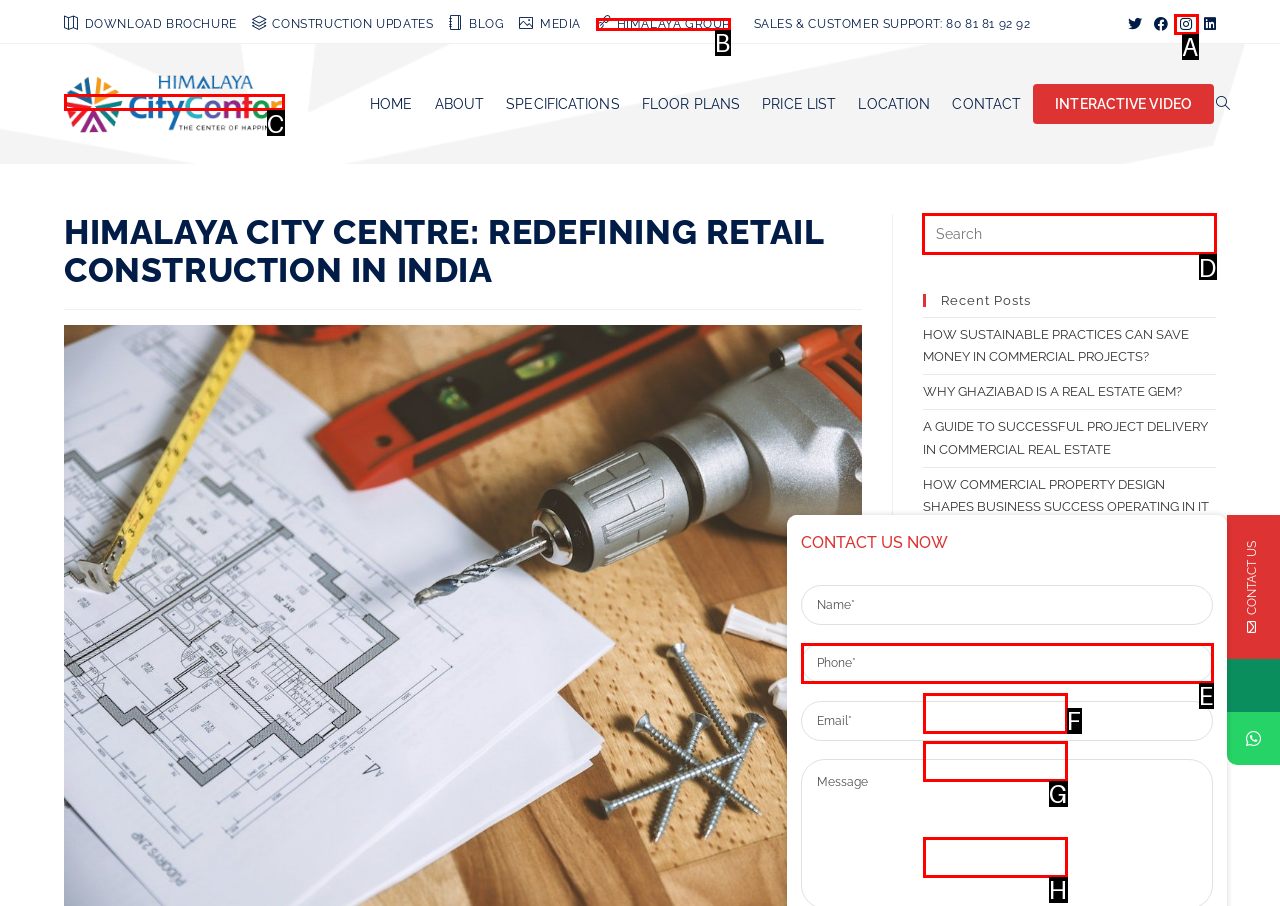Which letter corresponds to the correct option to complete the task: Search this website?
Answer with the letter of the chosen UI element.

D